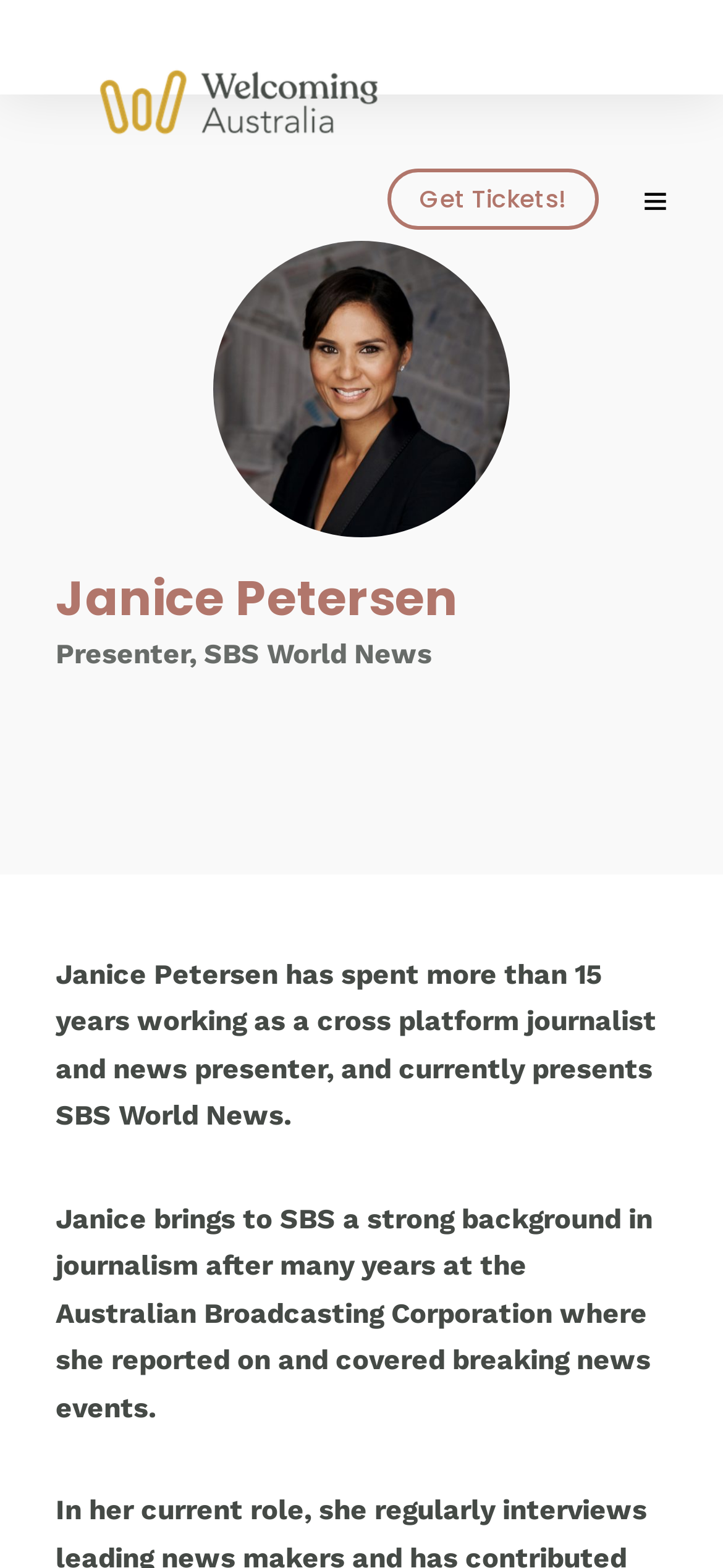Find the bounding box coordinates of the UI element according to this description: "Get Tickets!".

[0.535, 0.107, 0.828, 0.147]